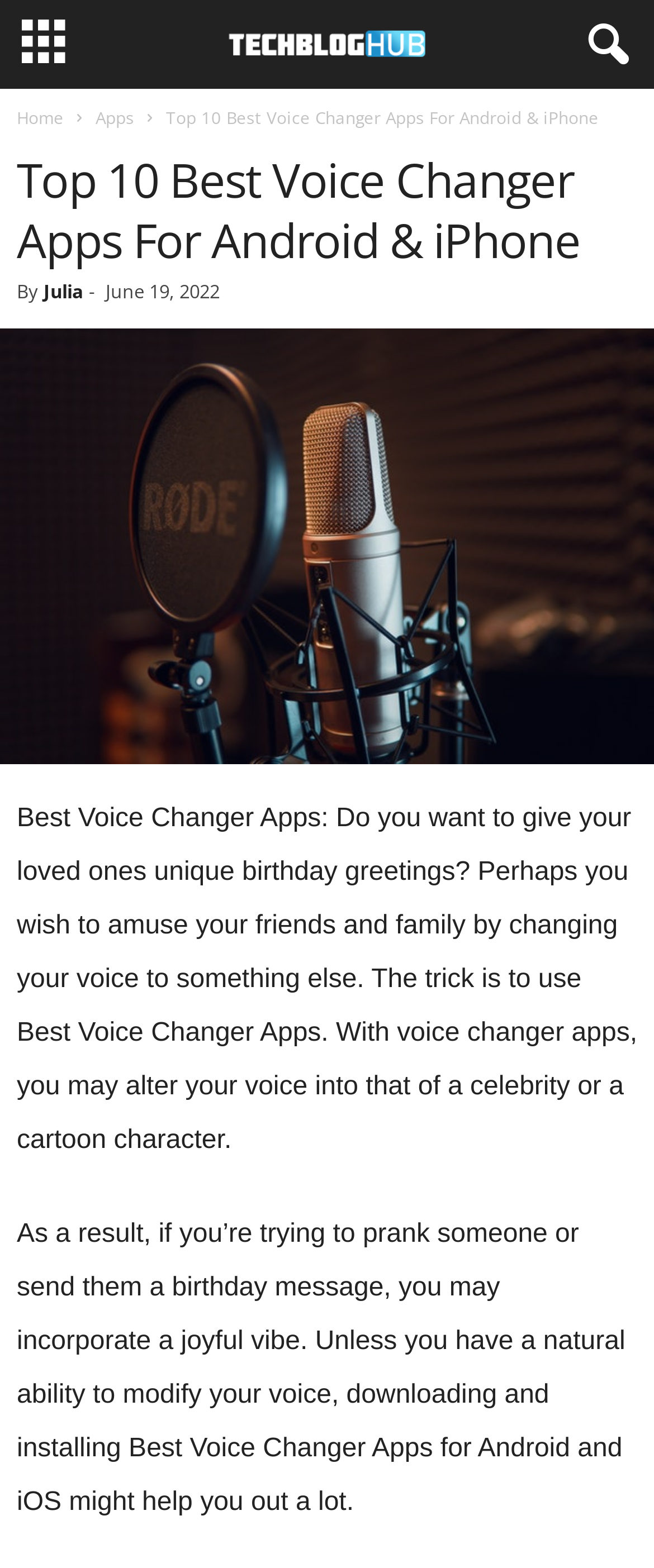What can be changed using the voice changer apps?
Relying on the image, give a concise answer in one word or a brief phrase.

Voice